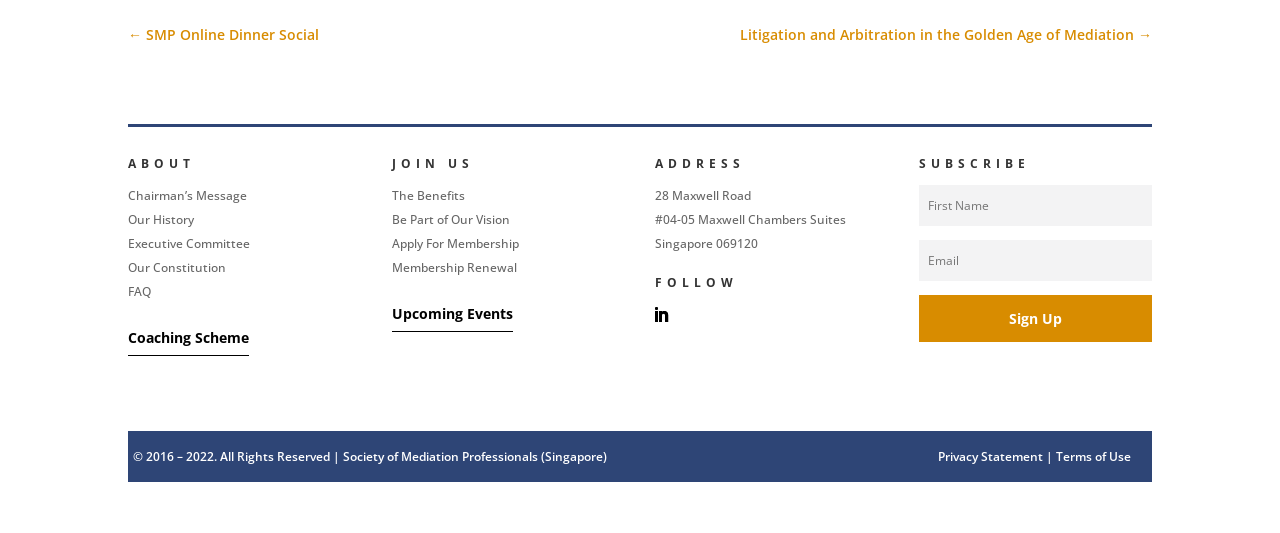Find the bounding box coordinates of the clickable element required to execute the following instruction: "view the photo gallery". Provide the coordinates as four float numbers between 0 and 1, i.e., [left, top, right, bottom].

None